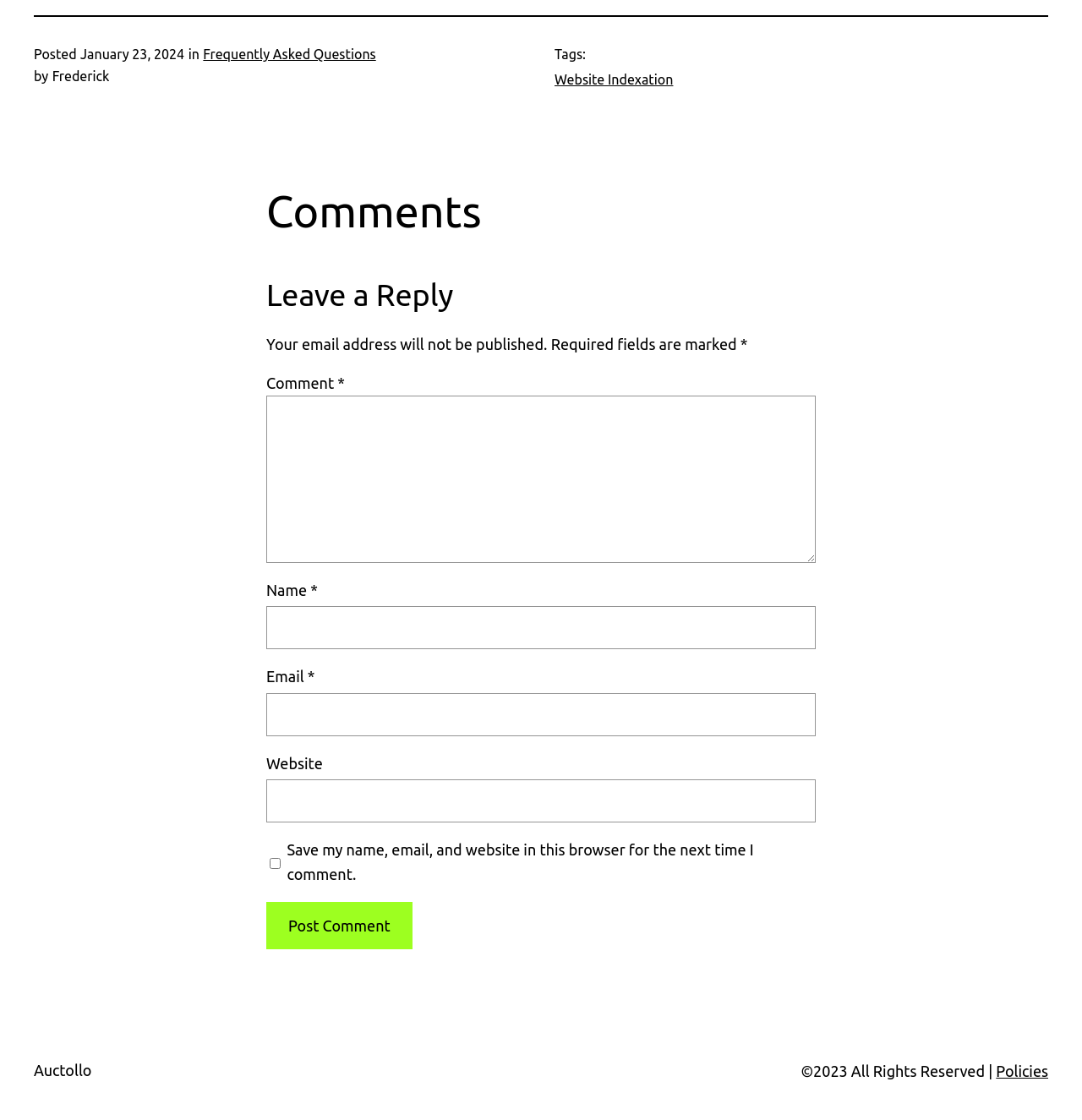Identify the bounding box coordinates necessary to click and complete the given instruction: "Click on the 'Website Indexation' tag".

[0.512, 0.064, 0.622, 0.078]